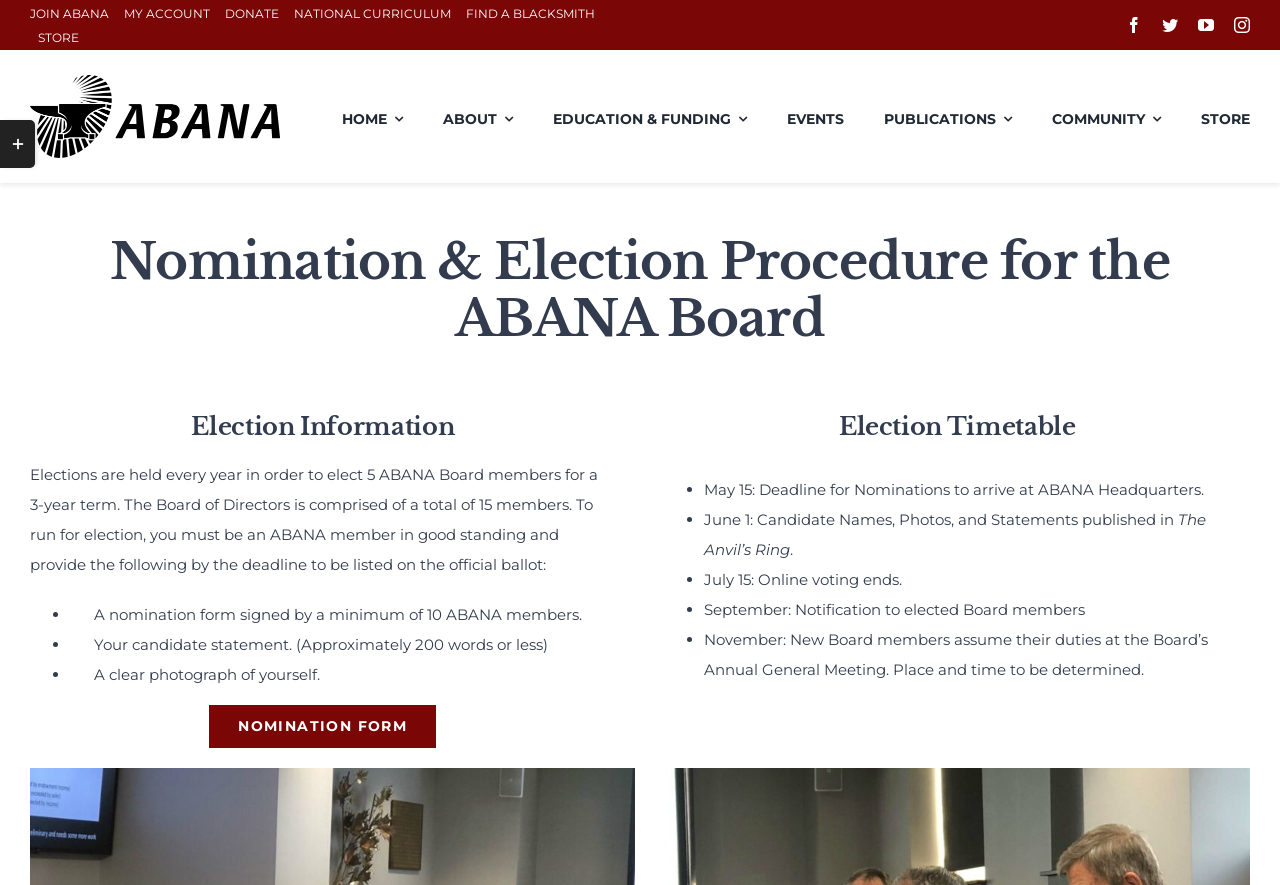Answer the question with a single word or phrase: 
What is the purpose of the ABANA Board election?

To elect 5 Board members